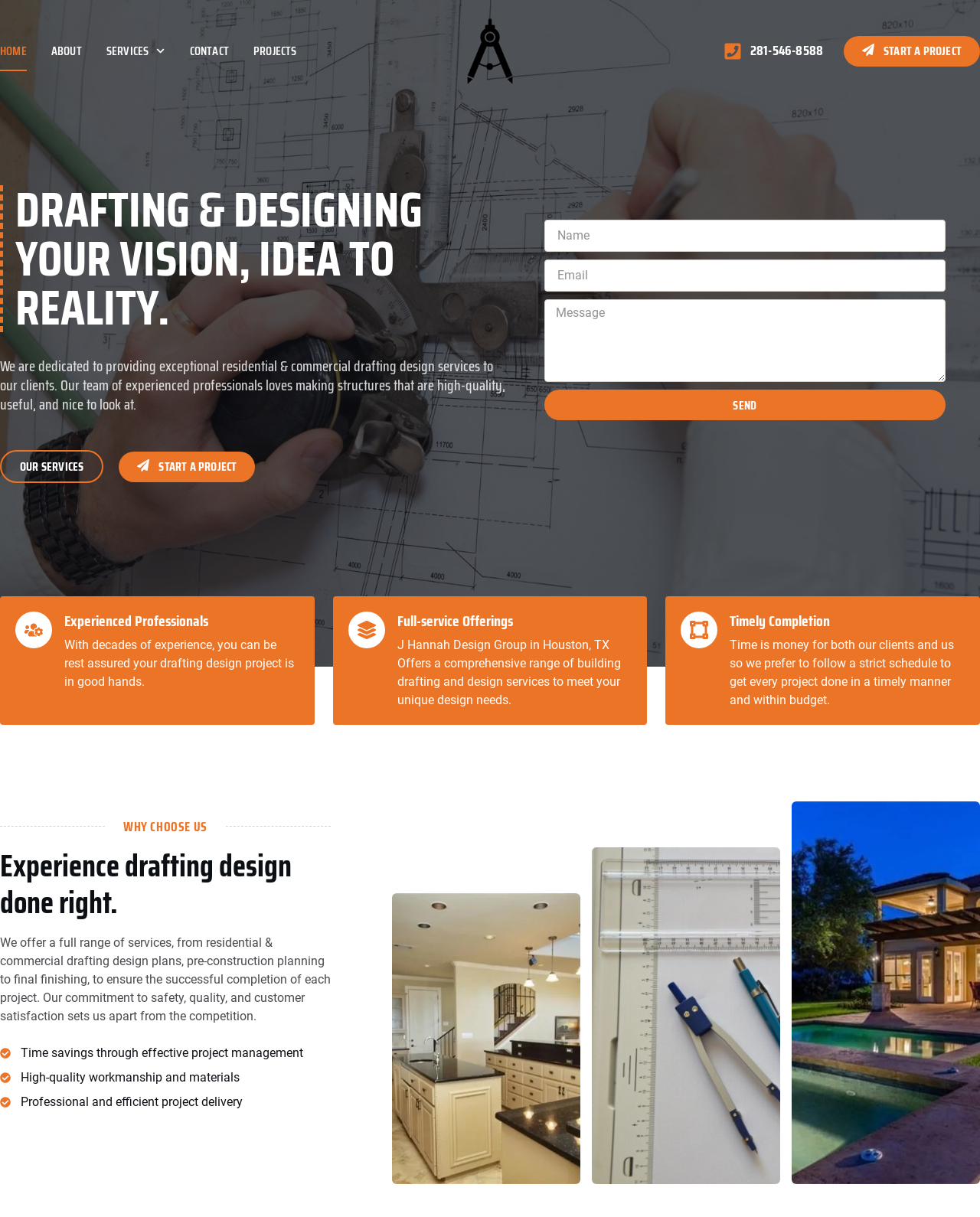Please locate the bounding box coordinates of the element that needs to be clicked to achieve the following instruction: "Click on the Elegant Divi Layouts logo". The coordinates should be four float numbers between 0 and 1, i.e., [left, top, right, bottom].

None